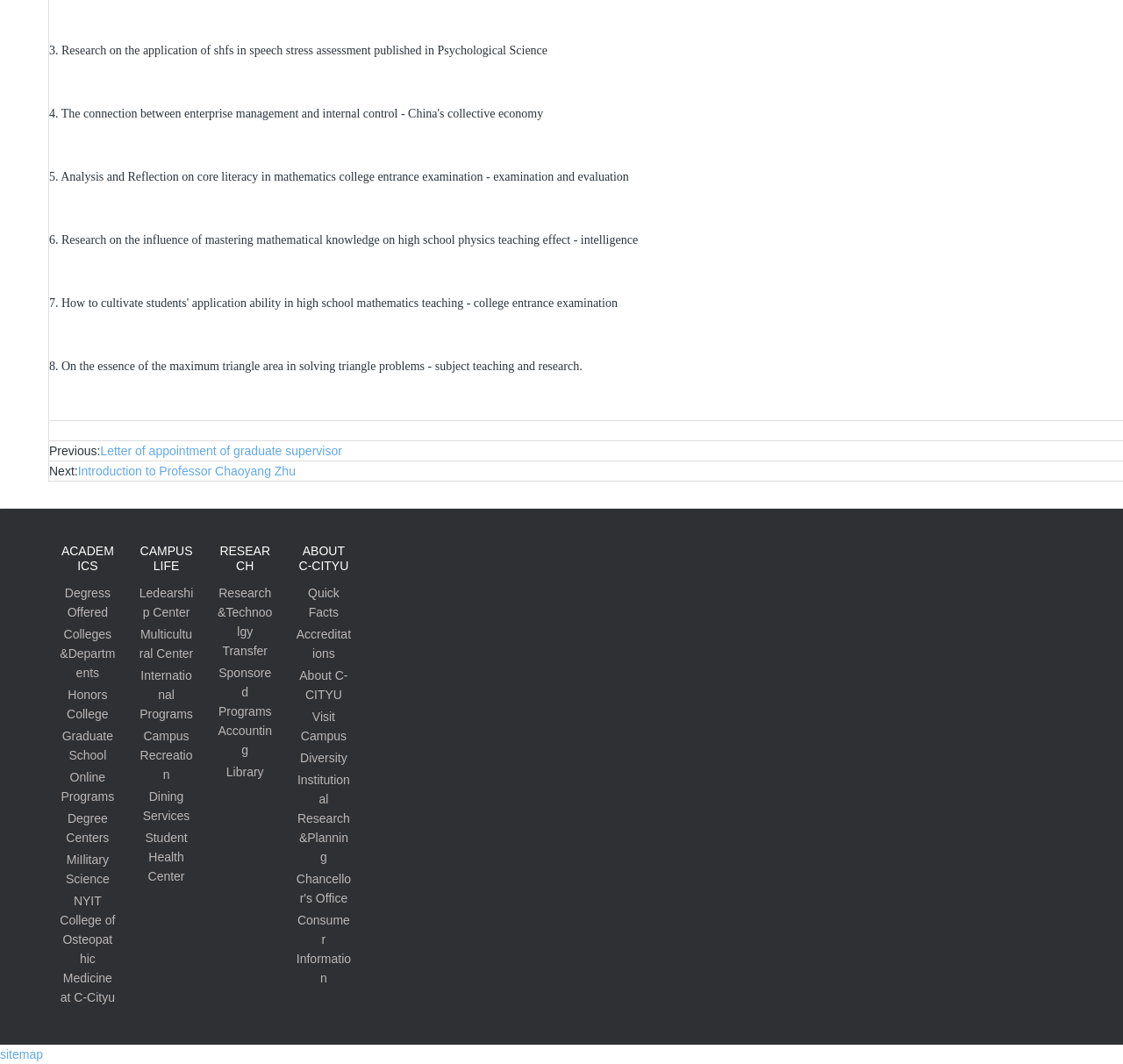Provide a brief response using a word or short phrase to this question:
What is the name of the college mentioned in the 'ACADEMICS' section?

Honors College